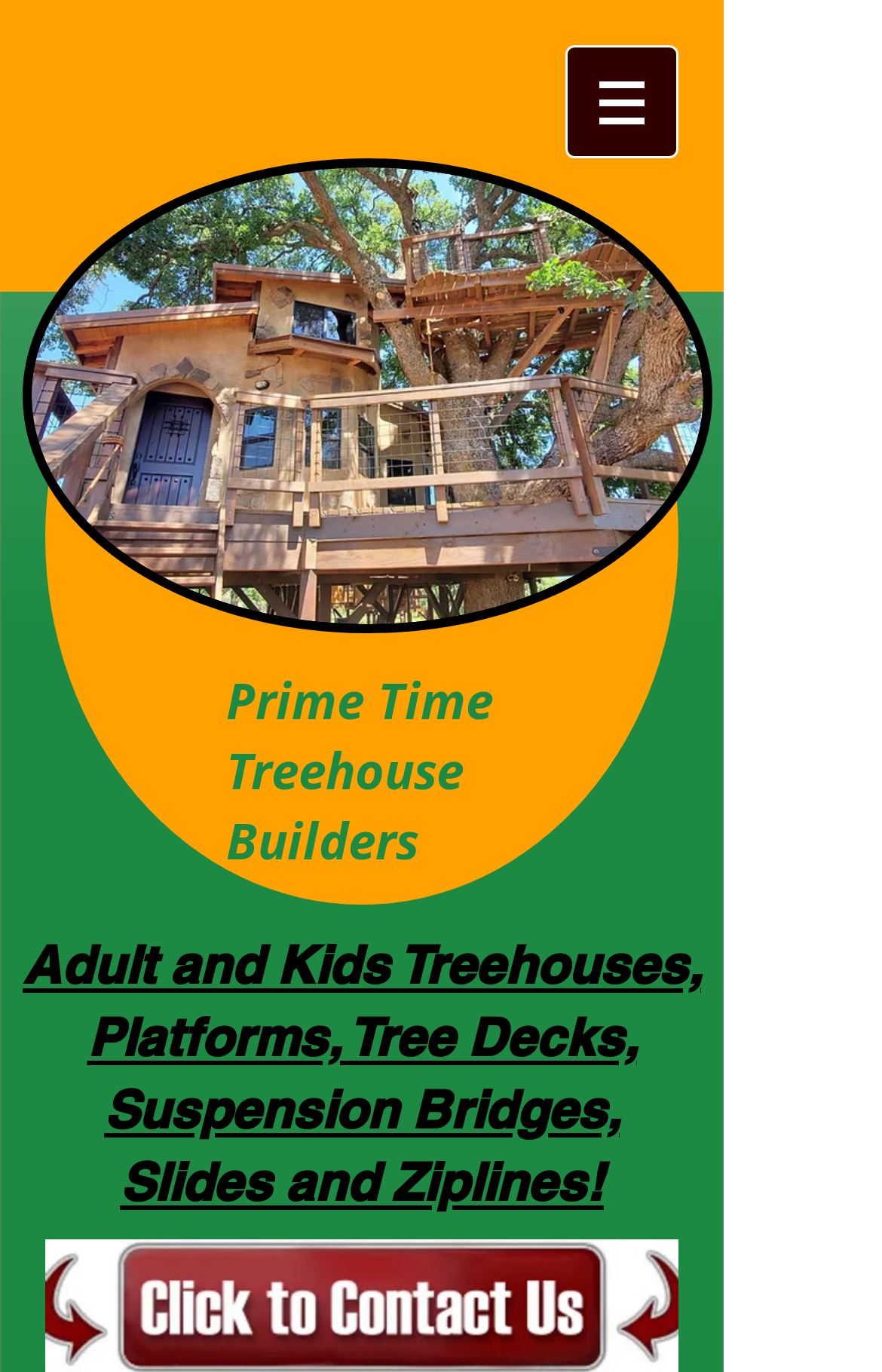Is there a navigation menu?
Based on the screenshot, respond with a single word or phrase.

Yes